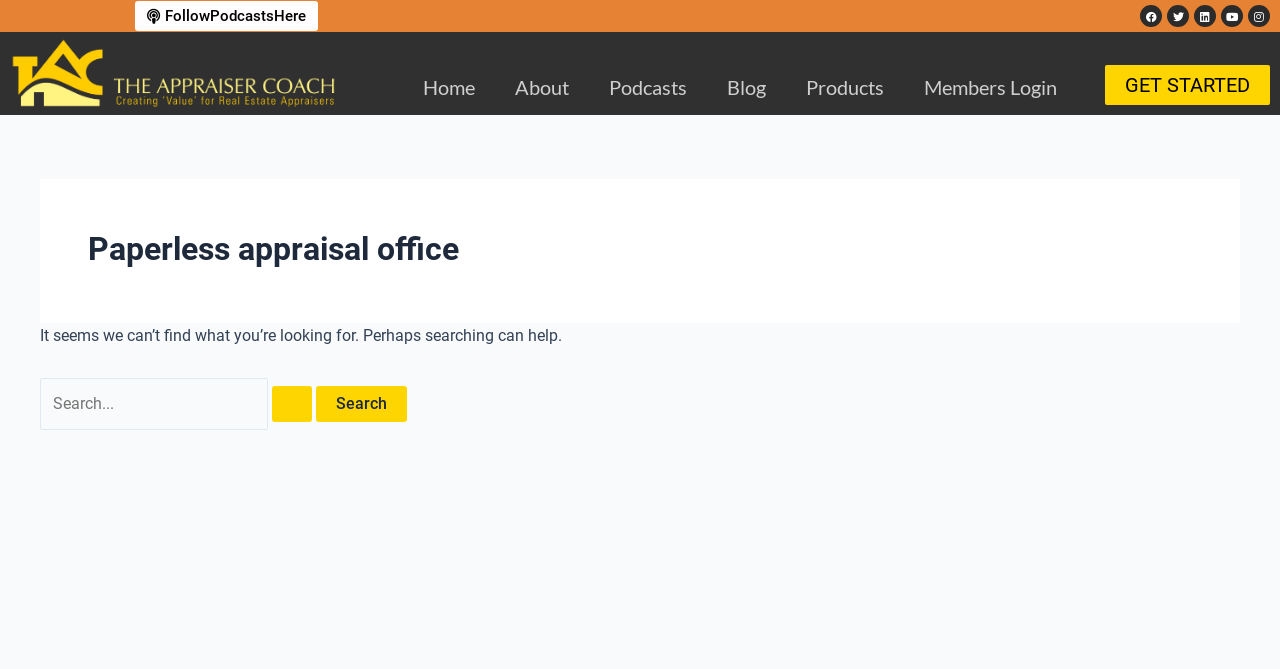Provide a single word or phrase answer to the question: 
What is the function of the 'Search for:' text box?

Search the website